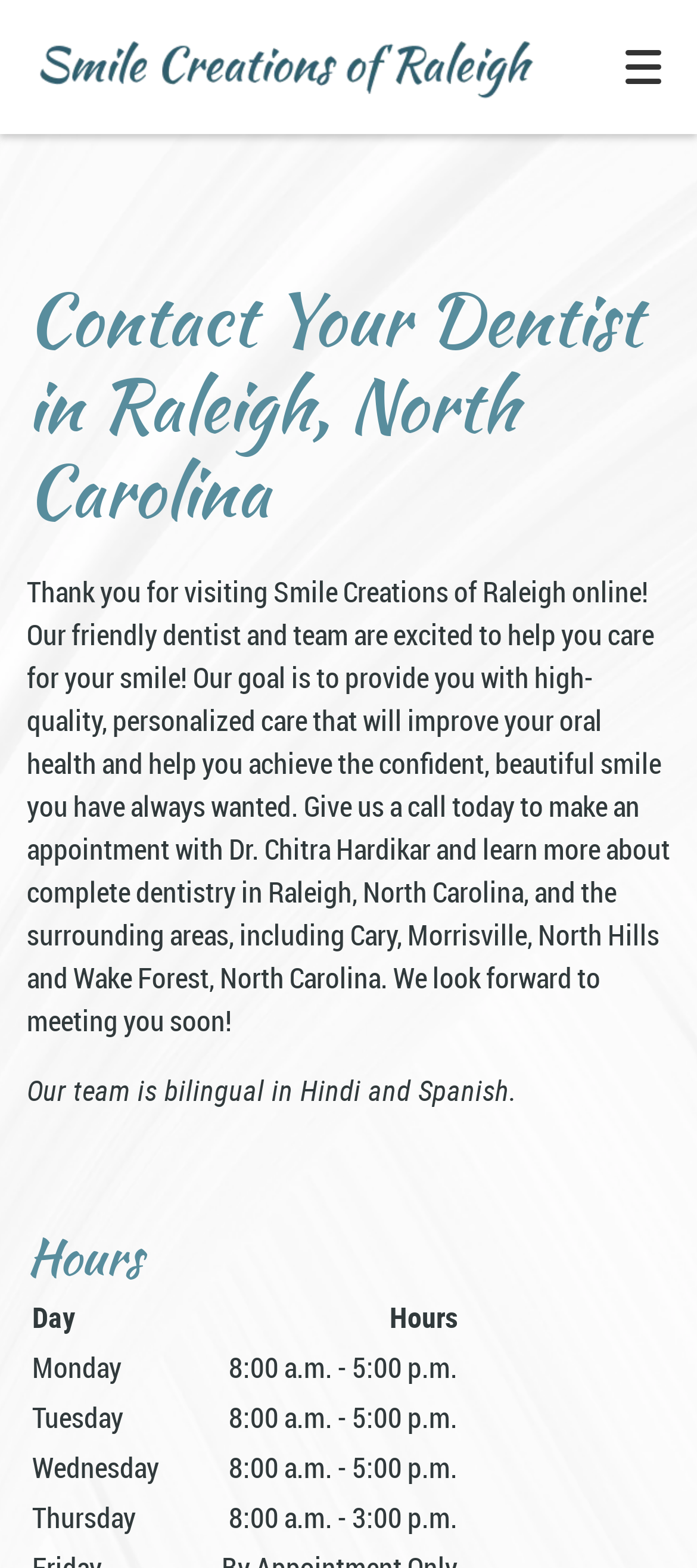How many links are in the mobile navigation menu?
Look at the image and answer the question using a single word or phrase.

5